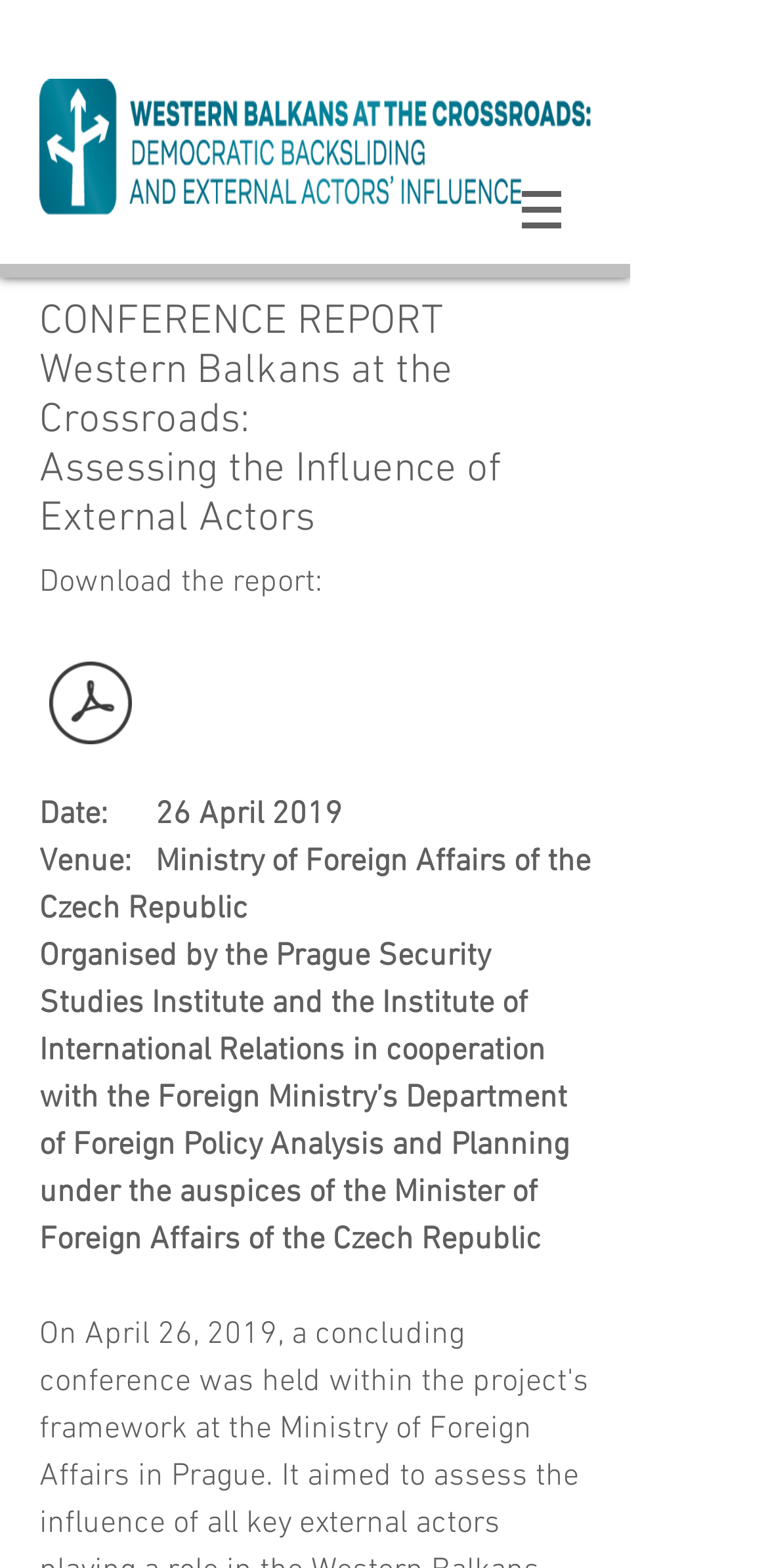From the webpage screenshot, identify the region described by title="Conference_WB at the Crossroads_Panel Re". Provide the bounding box coordinates as (top-left x, top-left y, bottom-right x, bottom-right y), with each value being a floating point number between 0 and 1.

[0.051, 0.409, 0.185, 0.492]